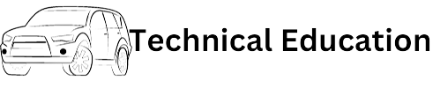Depict the image with a detailed narrative.

The image features a simple yet striking illustration of a car, accompanied by the text "Technical Education." This visual serves to reinforce the theme of educational content related to automobiles, as indicated by its context within the article about starter motor construction. The combination of the car graphic and the educational focus effectively highlights the intention to provide readers with in-depth knowledge and insights into the mechanics and engineering of vehicles, particularly how starter motors operate in various types of vehicles.